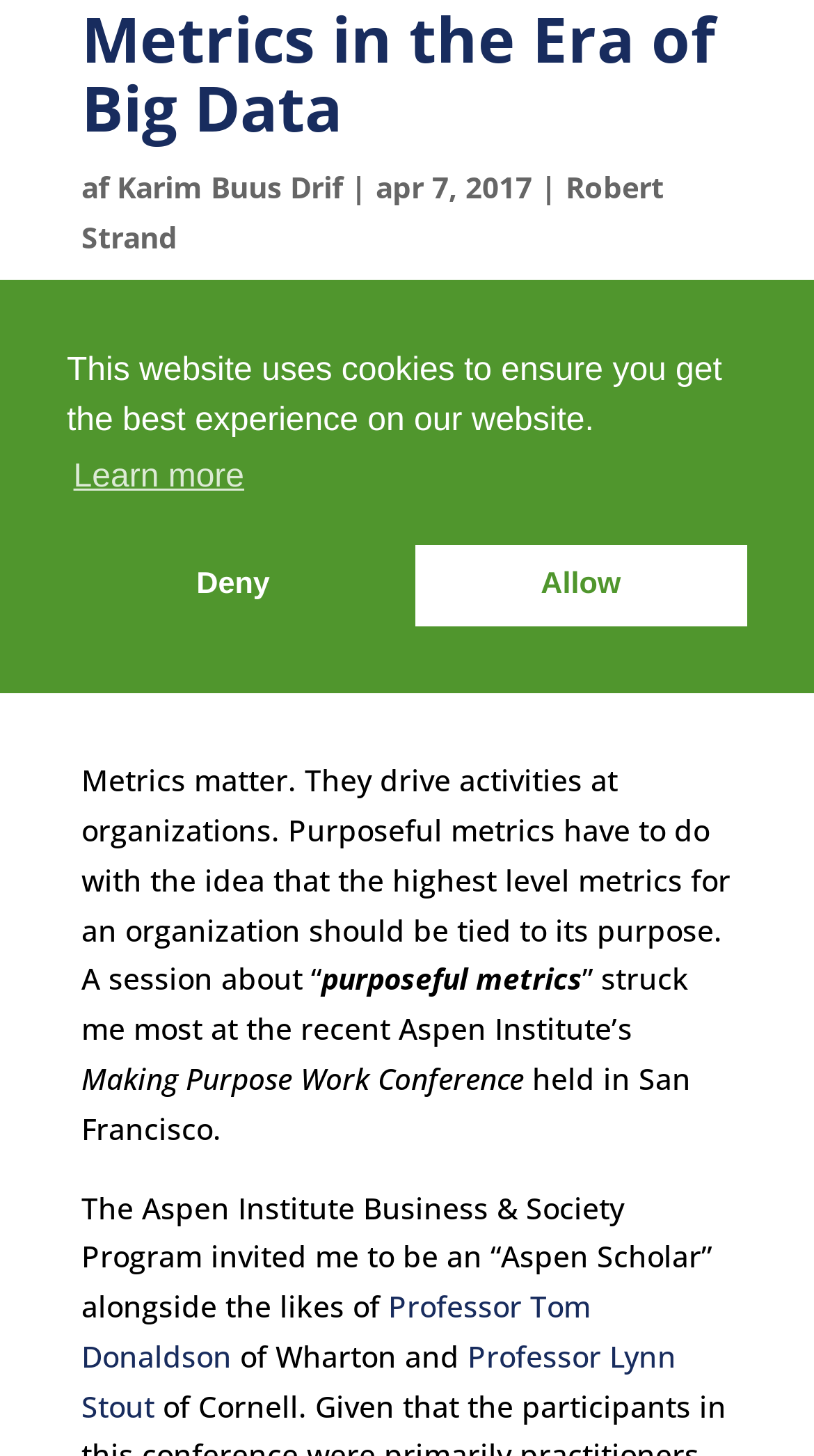Find the bounding box coordinates for the UI element whose description is: "Karim Buus Drif". The coordinates should be four float numbers between 0 and 1, in the format [left, top, right, bottom].

[0.144, 0.115, 0.421, 0.142]